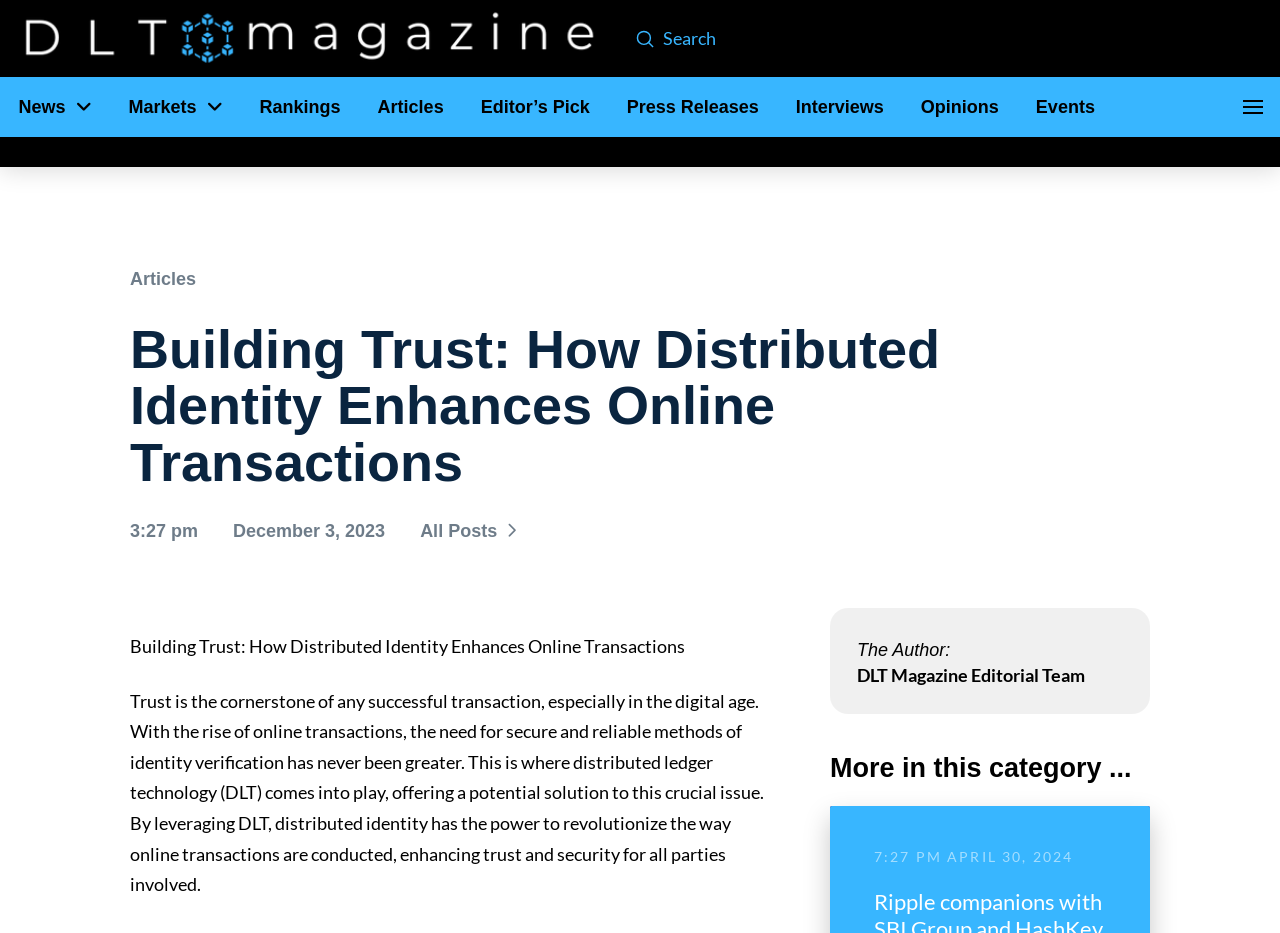Please locate the bounding box coordinates of the region I need to click to follow this instruction: "Click on Editor’s Pick".

[0.361, 0.083, 0.475, 0.147]